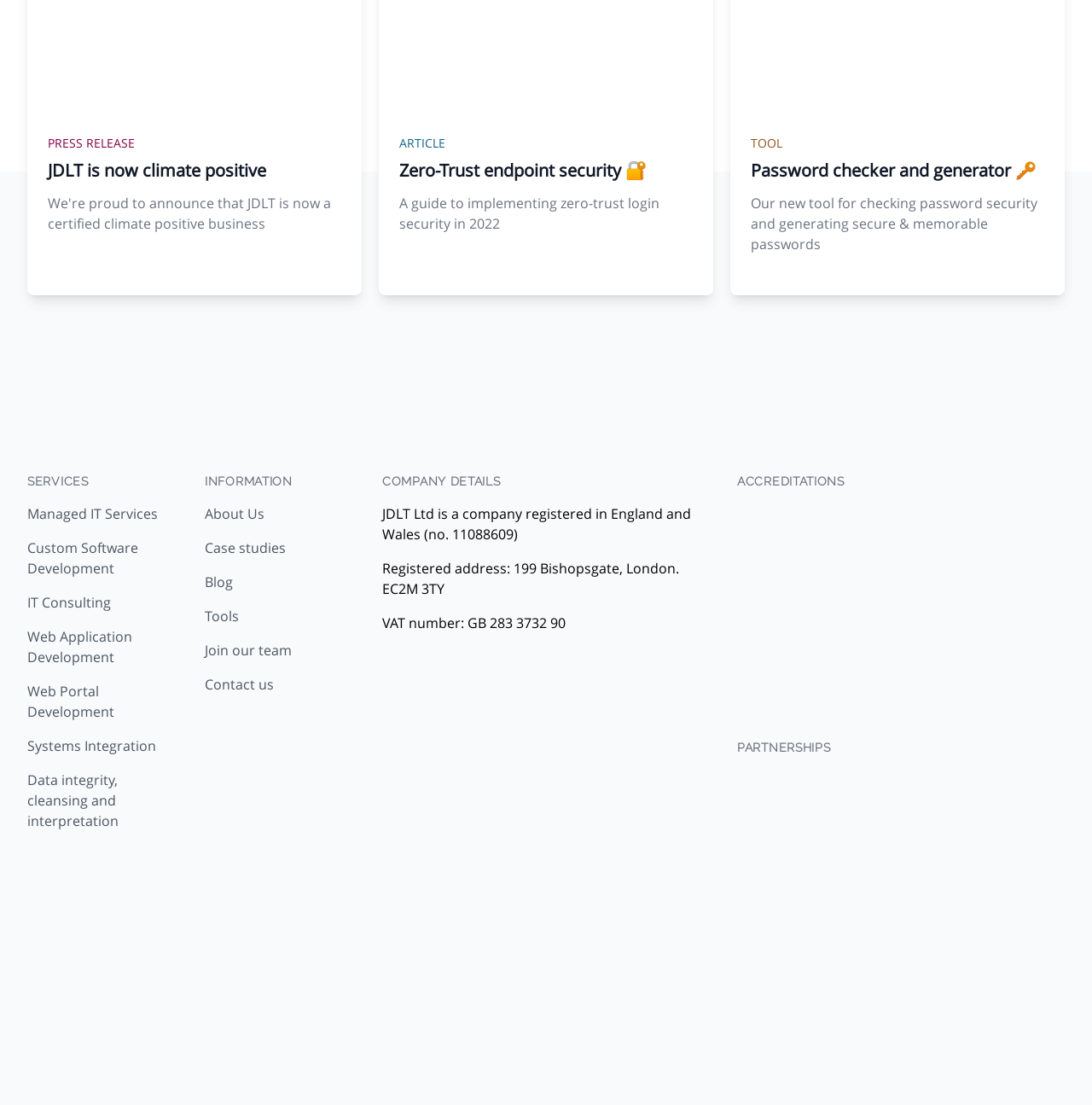Please indicate the bounding box coordinates of the element's region to be clicked to achieve the instruction: "Check password security and generate secure passwords". Provide the coordinates as four float numbers between 0 and 1, i.e., [left, top, right, bottom].

[0.688, 0.122, 0.956, 0.23]